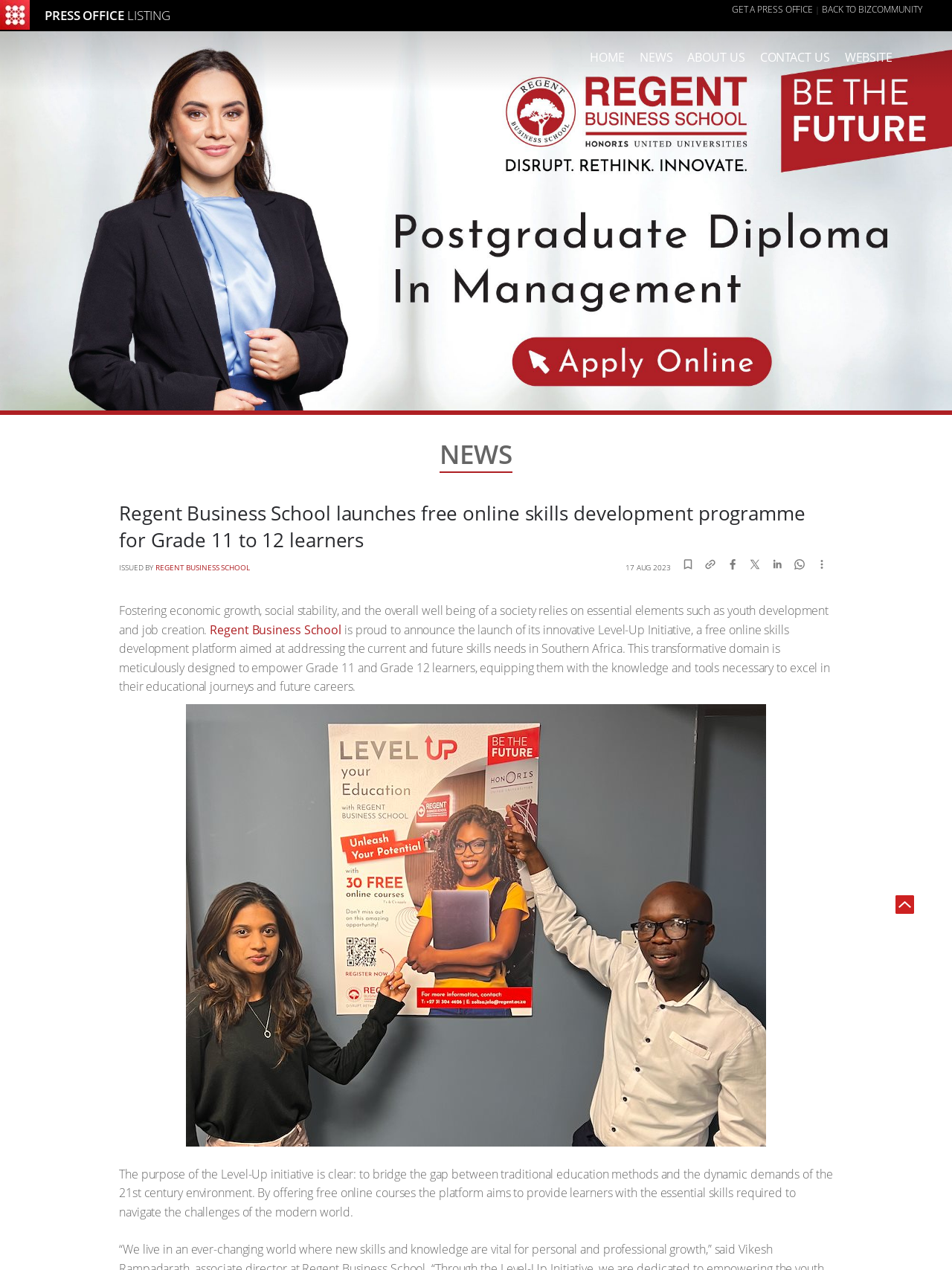Please identify the bounding box coordinates of the element I need to click to follow this instruction: "Click on the 'GET A PRESS OFFICE' link".

[0.769, 0.0, 0.854, 0.015]